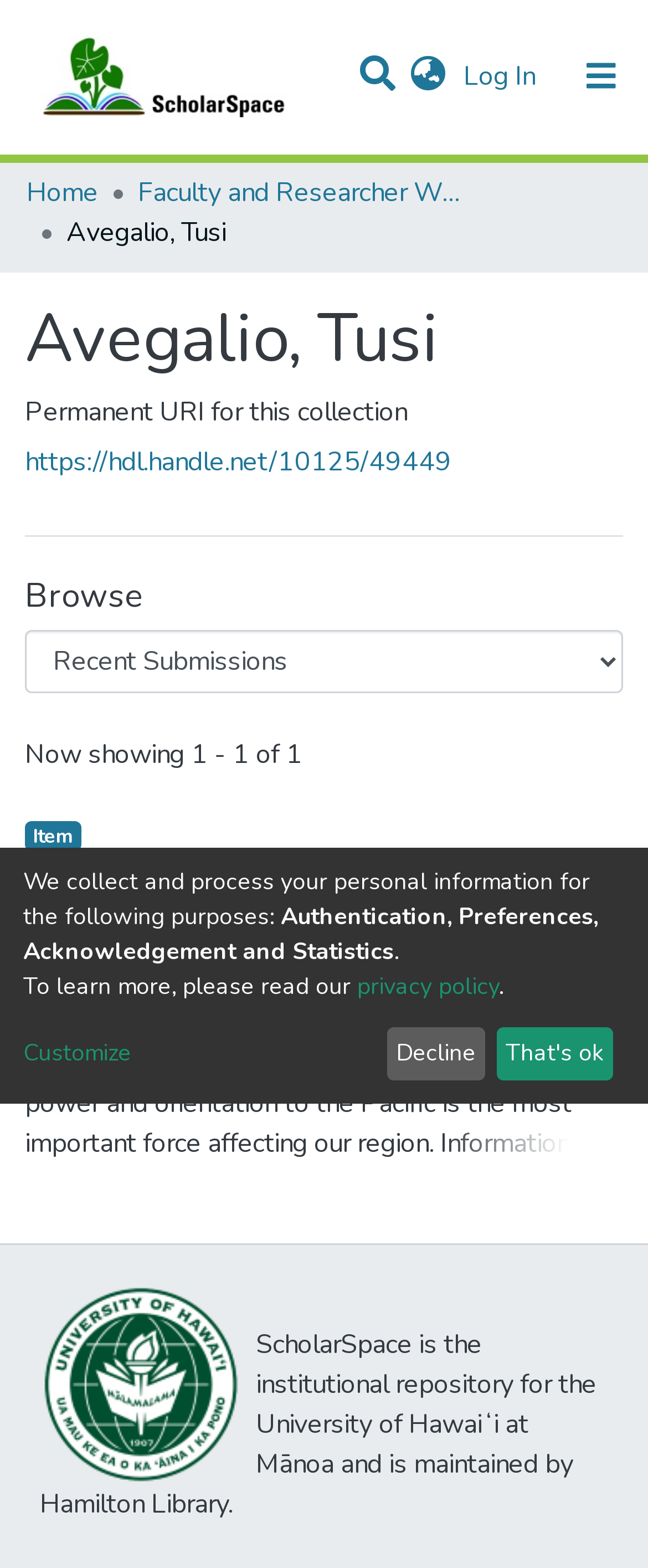Please locate the bounding box coordinates of the element's region that needs to be clicked to follow the instruction: "Go to Home". The bounding box coordinates should be provided as four float numbers between 0 and 1, i.e., [left, top, right, bottom].

None